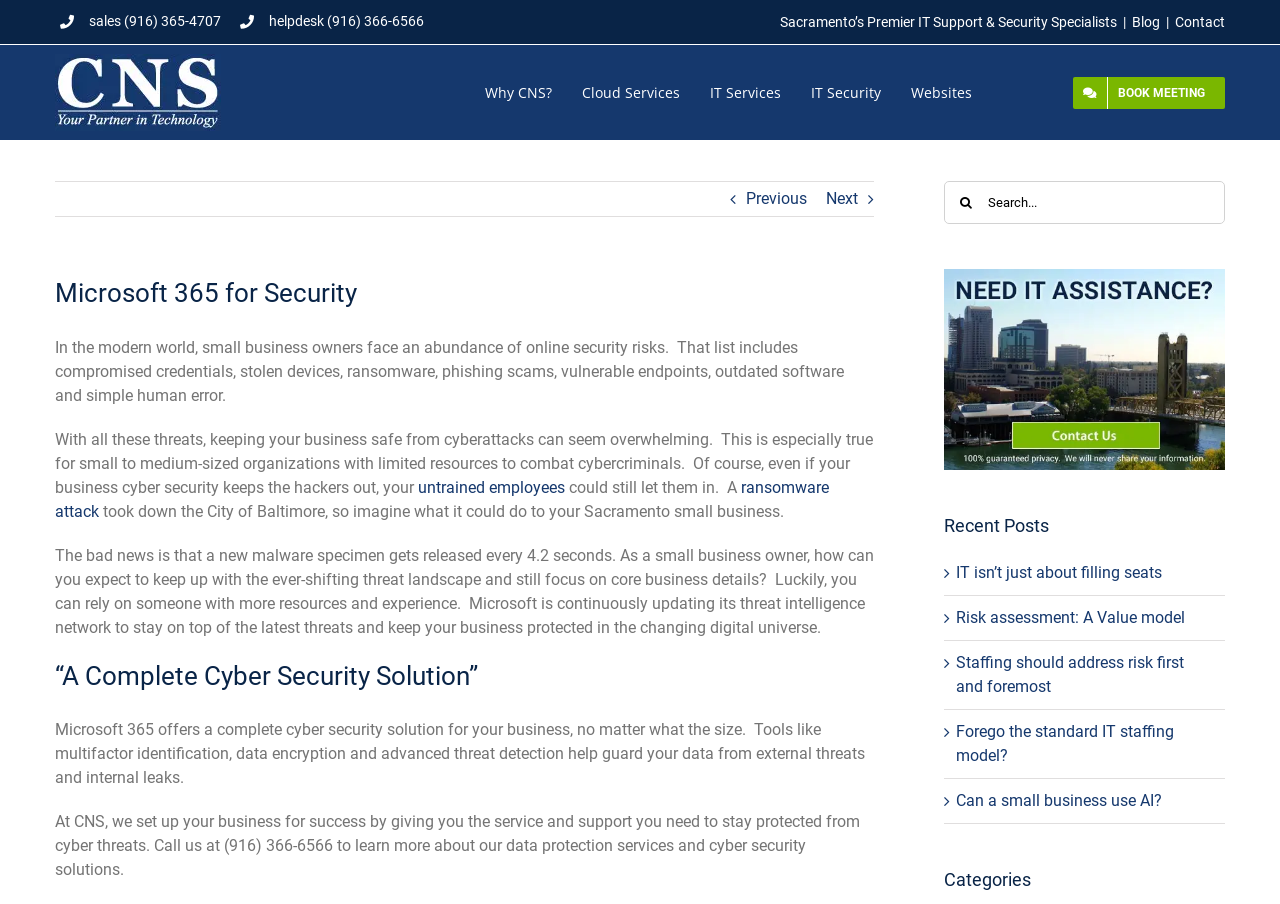What is the purpose of Microsoft 365 according to the webpage?
Provide a detailed answer to the question using information from the image.

I found this information by reading the paragraph that starts with 'Microsoft 365 offers a complete cyber security solution for your business...', which explains that Microsoft 365 provides a comprehensive solution for cyber security.